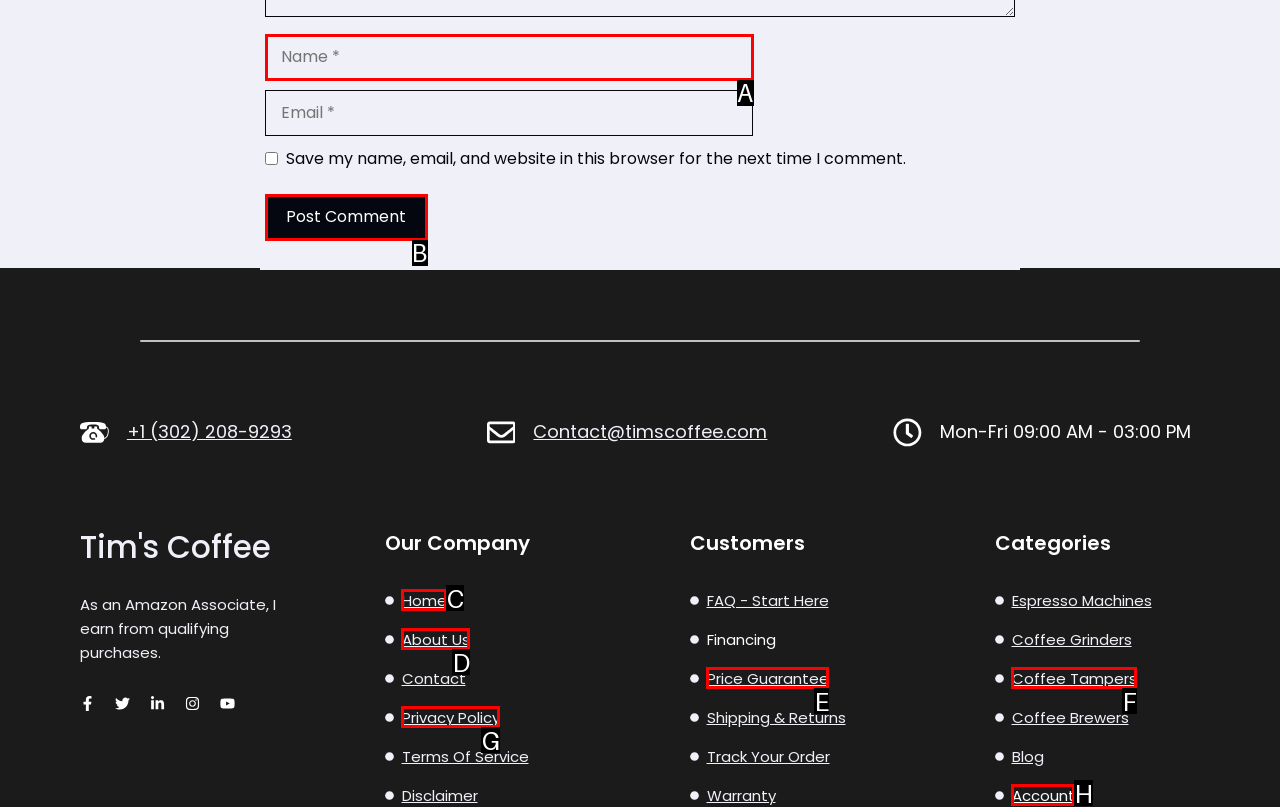Tell me which one HTML element I should click to complete the following task: Go to the About Us page
Answer with the option's letter from the given choices directly.

D